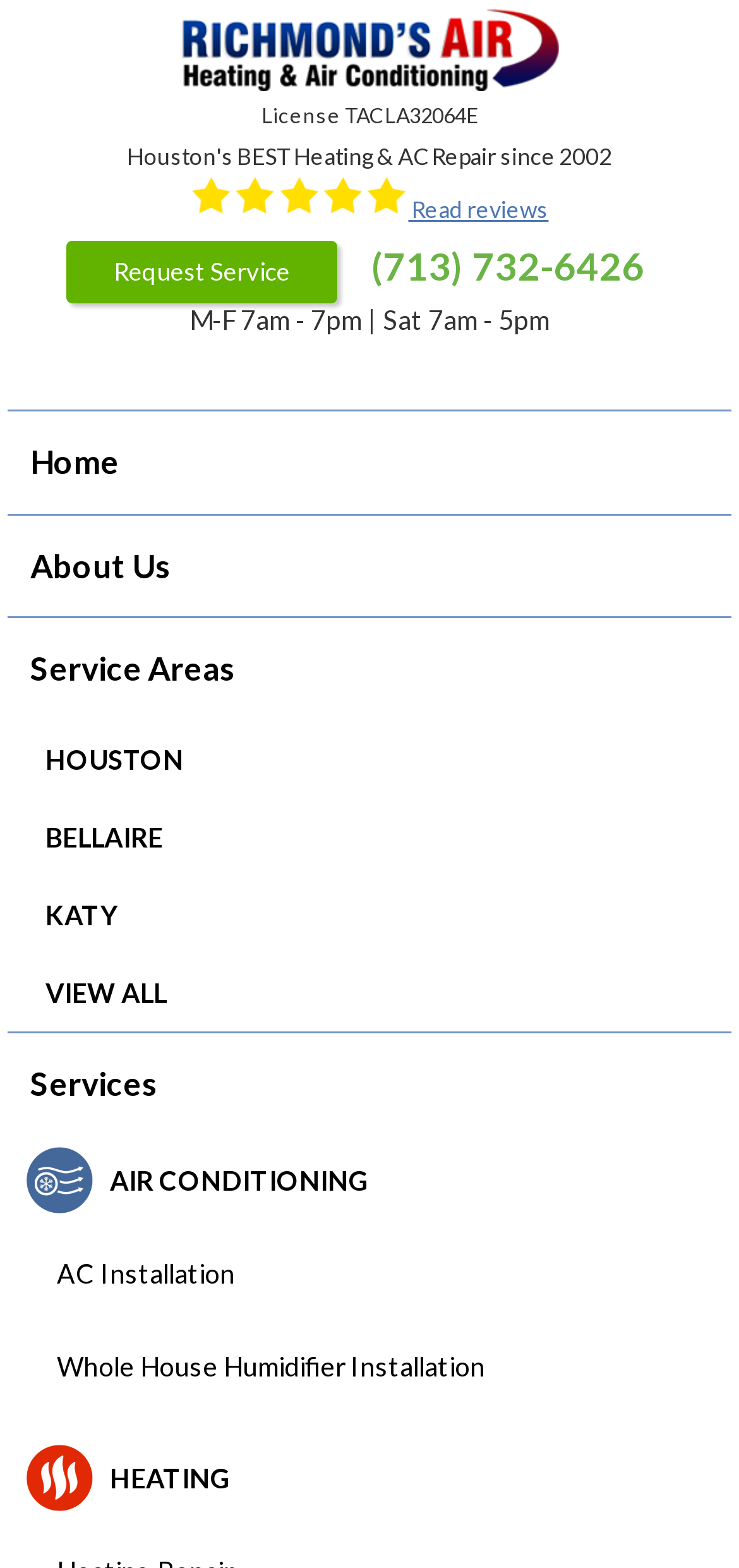Find the bounding box coordinates for the HTML element described as: "Twitter". The coordinates should consist of four float values between 0 and 1, i.e., [left, top, right, bottom].

None